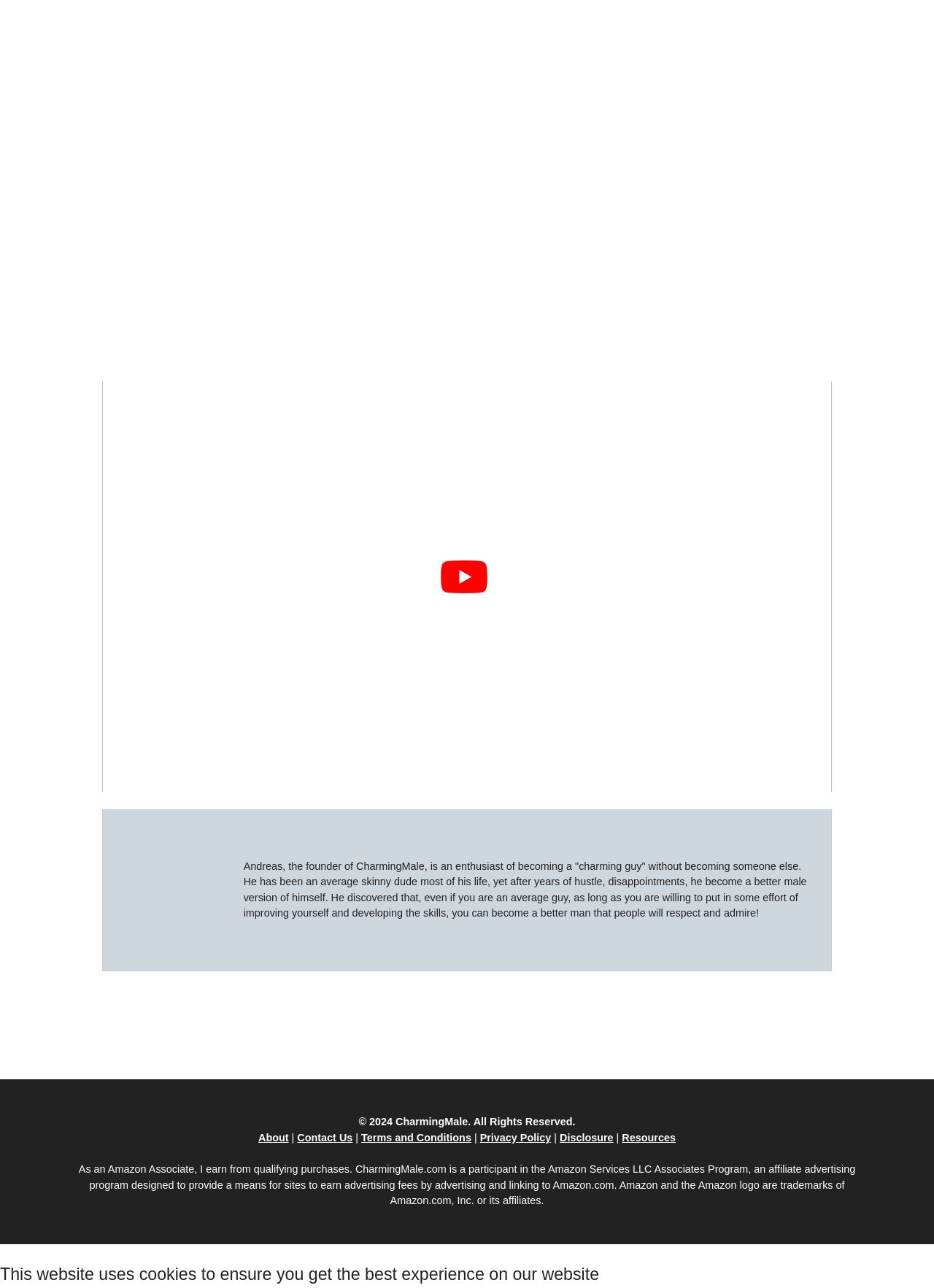Calculate the bounding box coordinates of the UI element given the description: "Privacy Policy".

[0.514, 0.879, 0.59, 0.888]